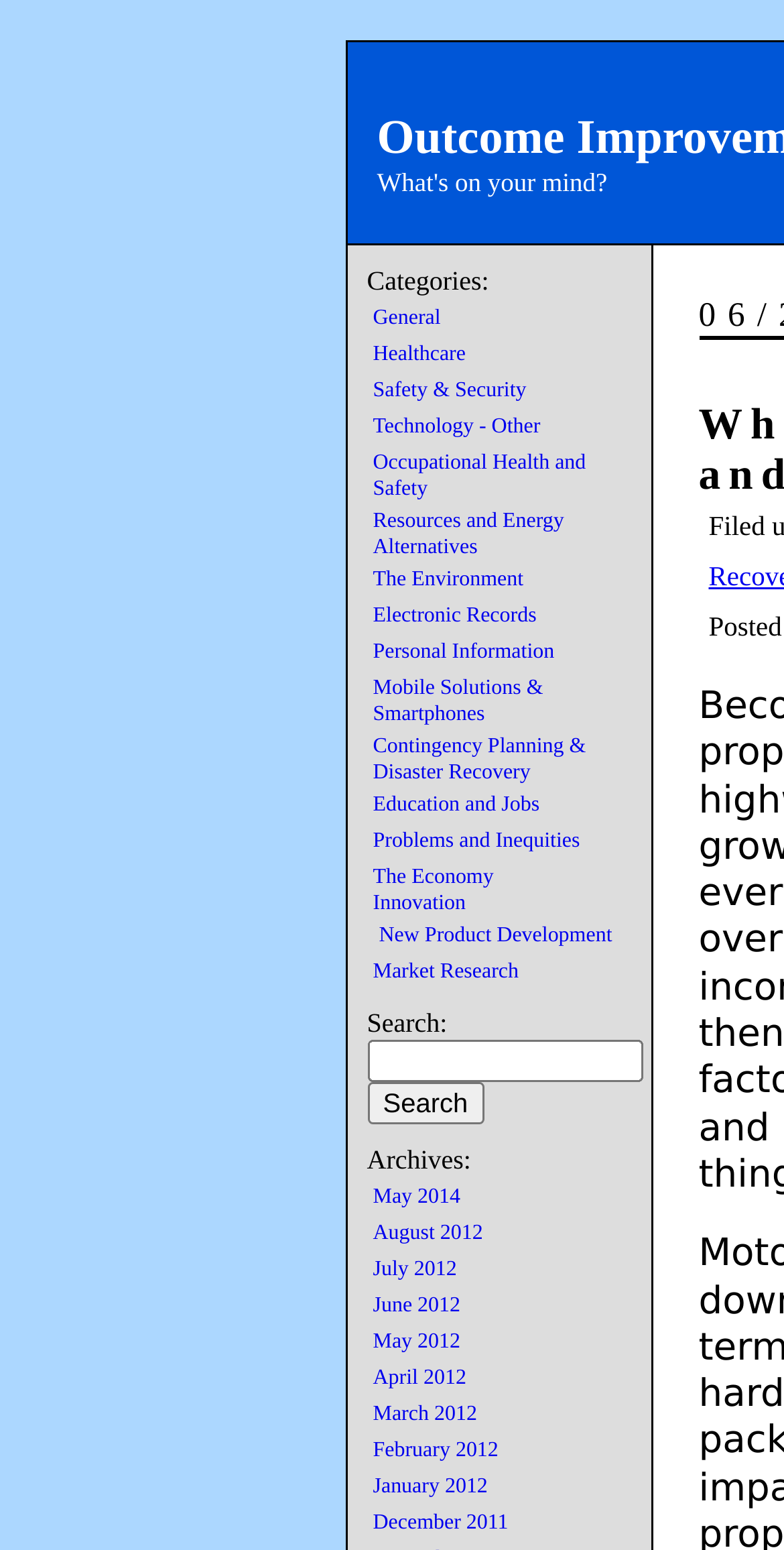How many categories are available?
Observe the image and answer the question with a one-word or short phrase response.

17